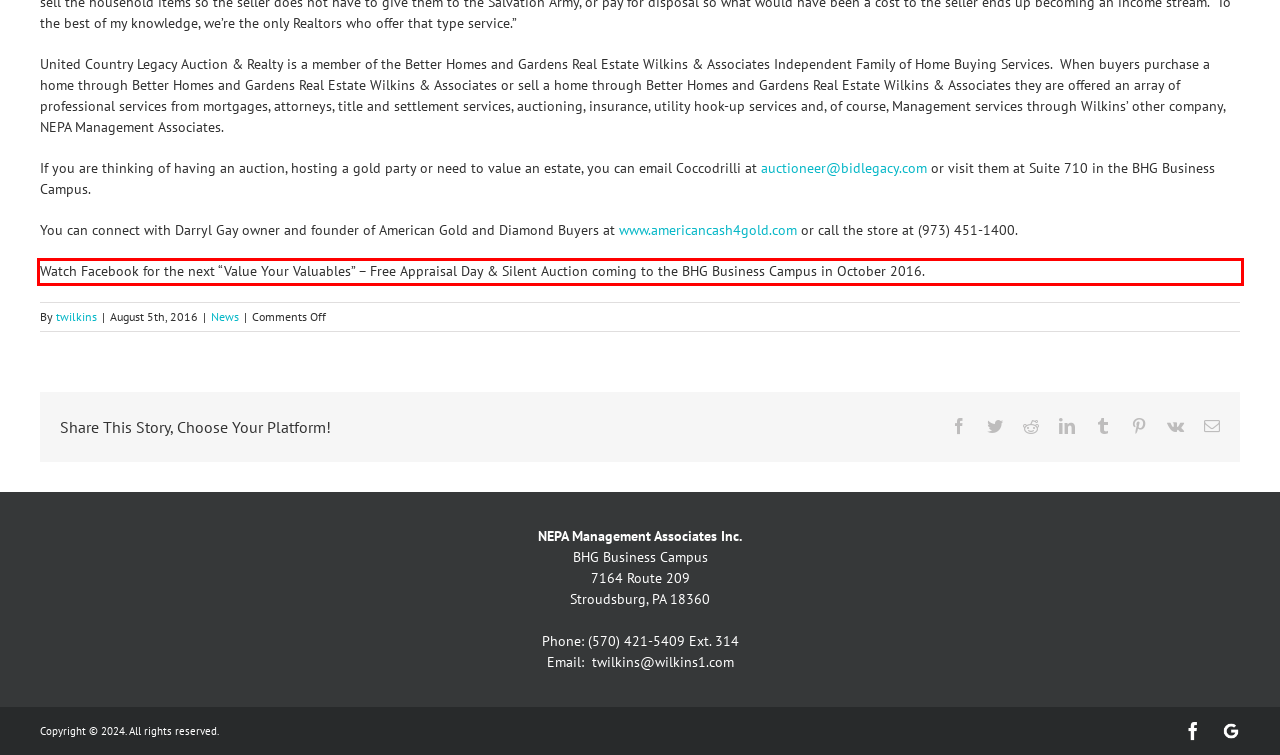There is a UI element on the webpage screenshot marked by a red bounding box. Extract and generate the text content from within this red box.

Watch Facebook for the next “Value Your Valuables” – Free Appraisal Day & Silent Auction coming to the BHG Business Campus in October 2016.